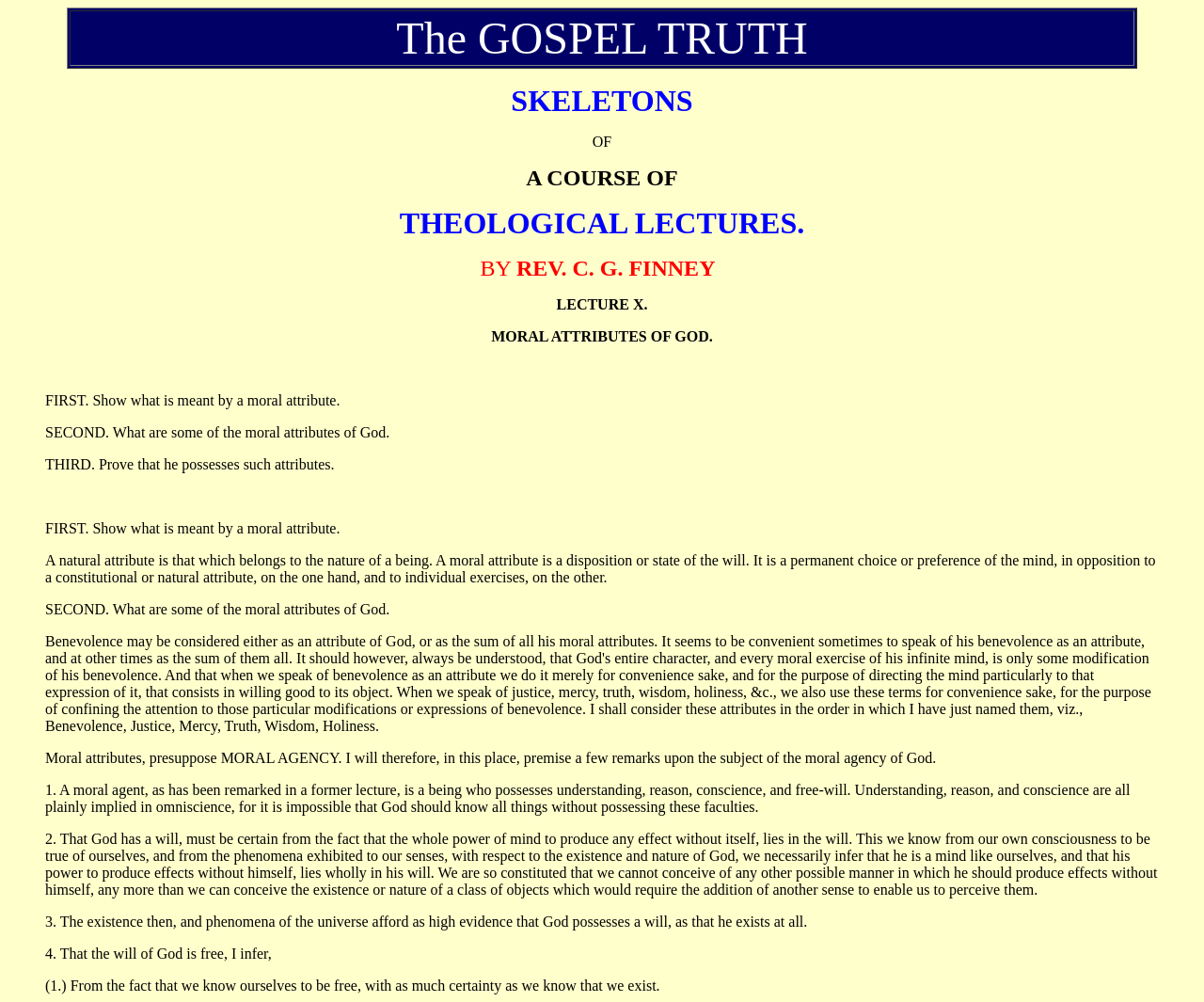Answer the following query concisely with a single word or phrase:
What is the author of the lecture?

REV. C. G. FINNEY